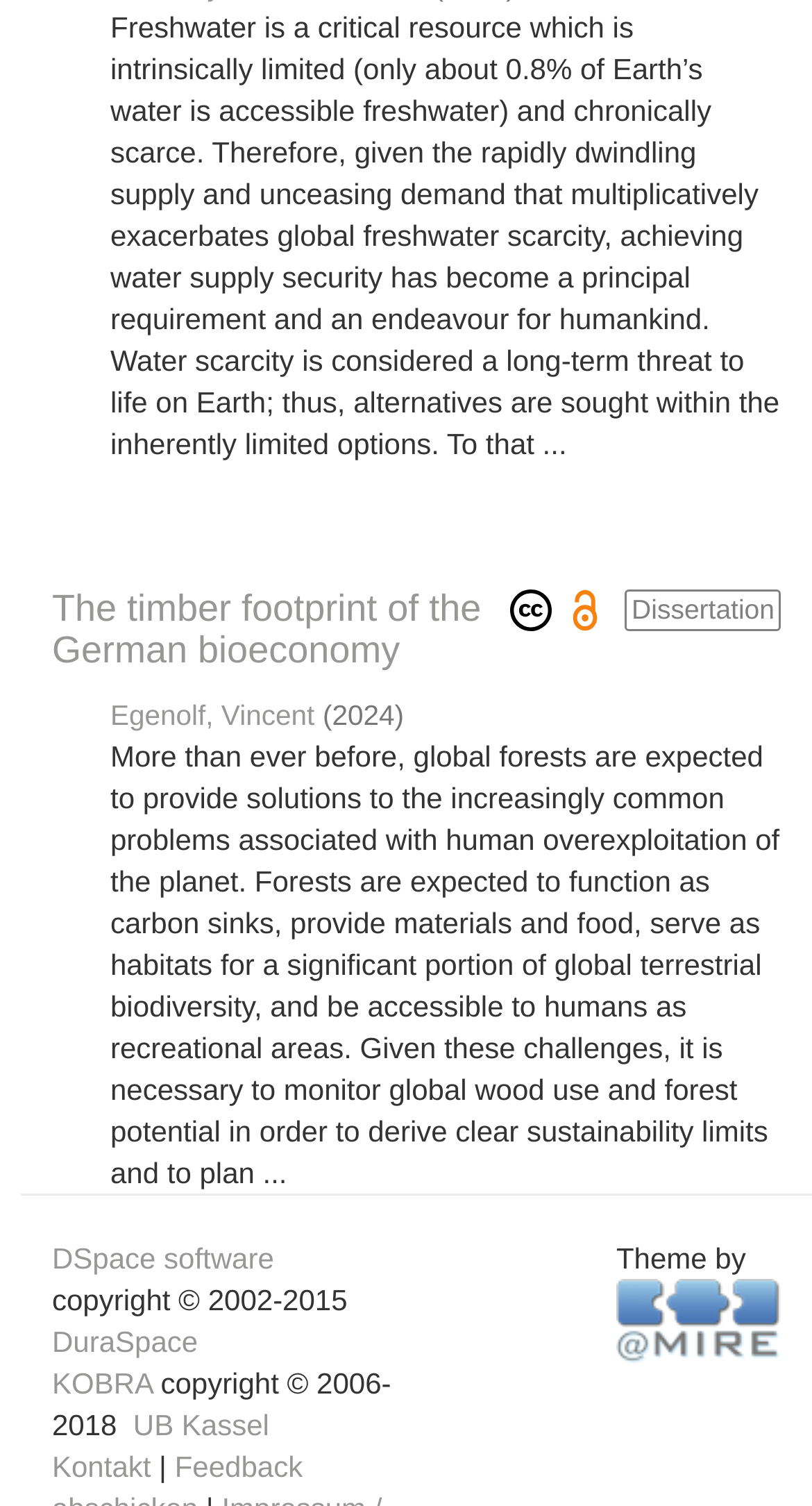Please look at the image and answer the question with a detailed explanation: What is the year of the dissertation?

I found the answer by looking at the StaticText '2024' which is located at coordinates [0.409, 0.464, 0.486, 0.485]. This text is adjacent to the author's name and is likely to be the year of the dissertation.